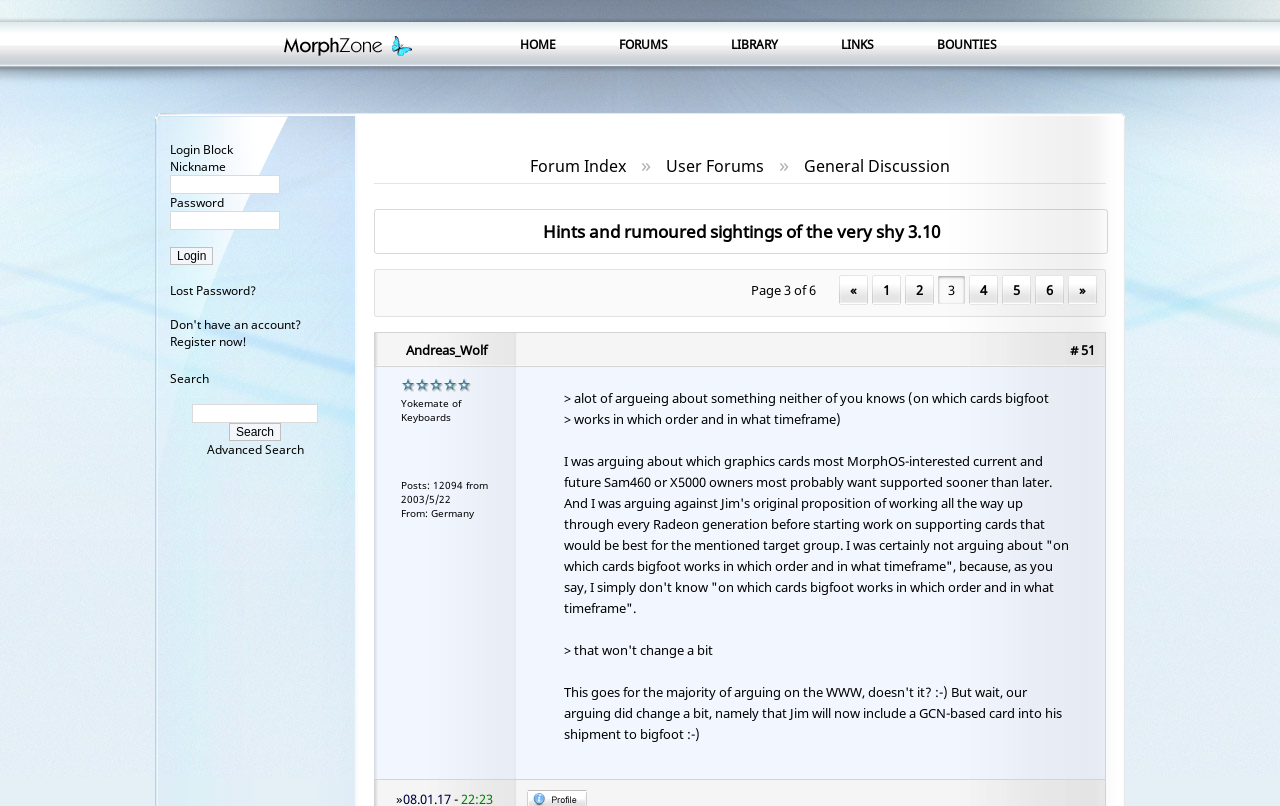Describe every aspect of the webpage comprehensively.

This webpage is a social network for users of the MorphOS operating system. At the top, there are six links: '', 'HOME', 'FORUMS', 'LIBRARY', 'LINKS', and 'BOUNTIES', which are evenly spaced and aligned horizontally. Below these links, there is a login block with fields for nickname and password, along with a 'Login' button and links to 'Lost Password?' and 'Register now!'. 

To the right of the login block, there is a search function with a text box and a 'Search' button. Below the search function, there is a link to 'Advanced Search'. 

On the left side of the page, there are several links, including 'Forum Index', 'User Forums', and 'General Discussion'. There is also a table of contents with page numbers, allowing users to navigate through multiple pages of content. 

The main content of the page appears to be a forum discussion, with posts from various users. Each post includes the user's name, the number of posts they have made, and their location. The posts themselves are blocks of text, with some including quotes from other users. There are also images of users' avatars scattered throughout the page.